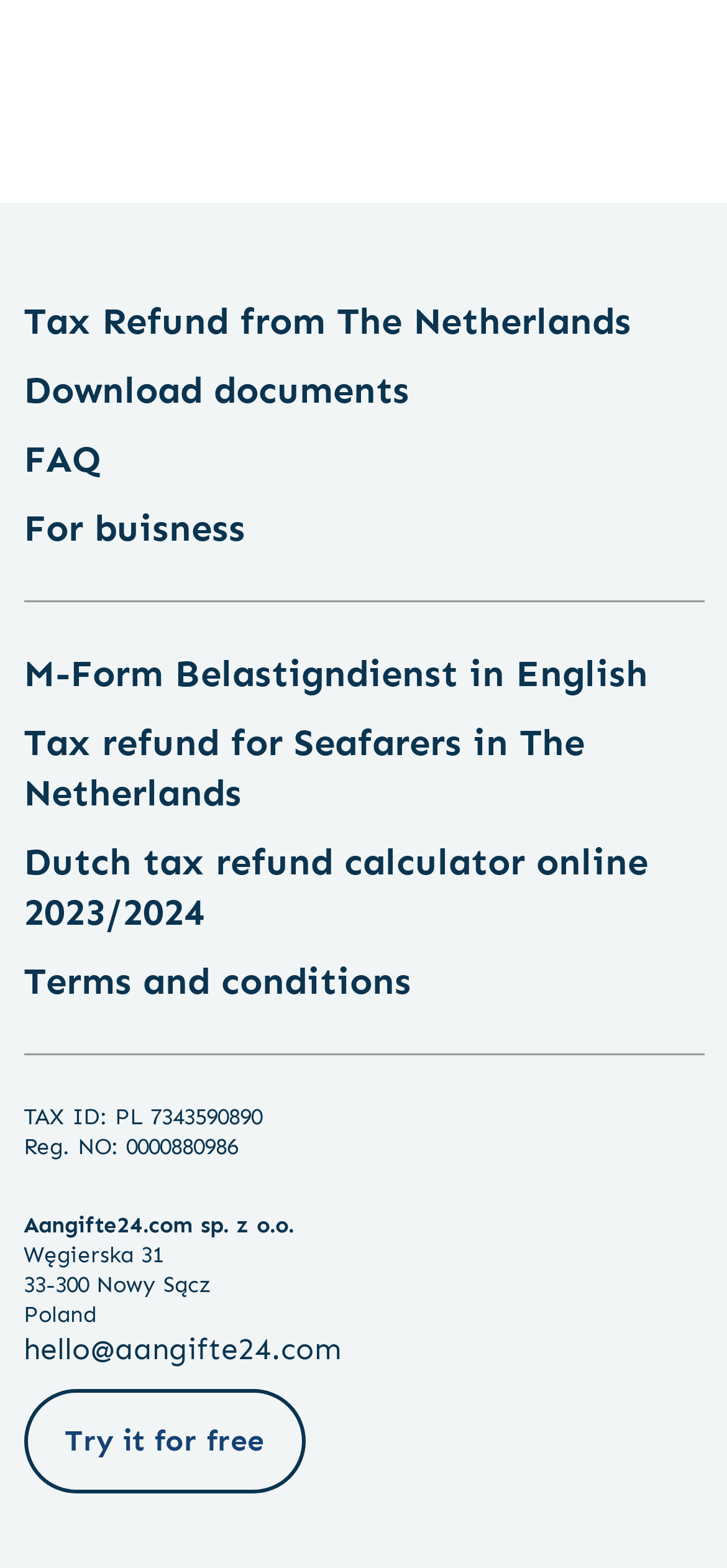What is the company name?
Please answer the question as detailed as possible.

I found the company name by looking at the static text elements at the bottom of the webpage, specifically the element with the text 'Aangifte24.com sp. z o.o.' which seems to be the company name.